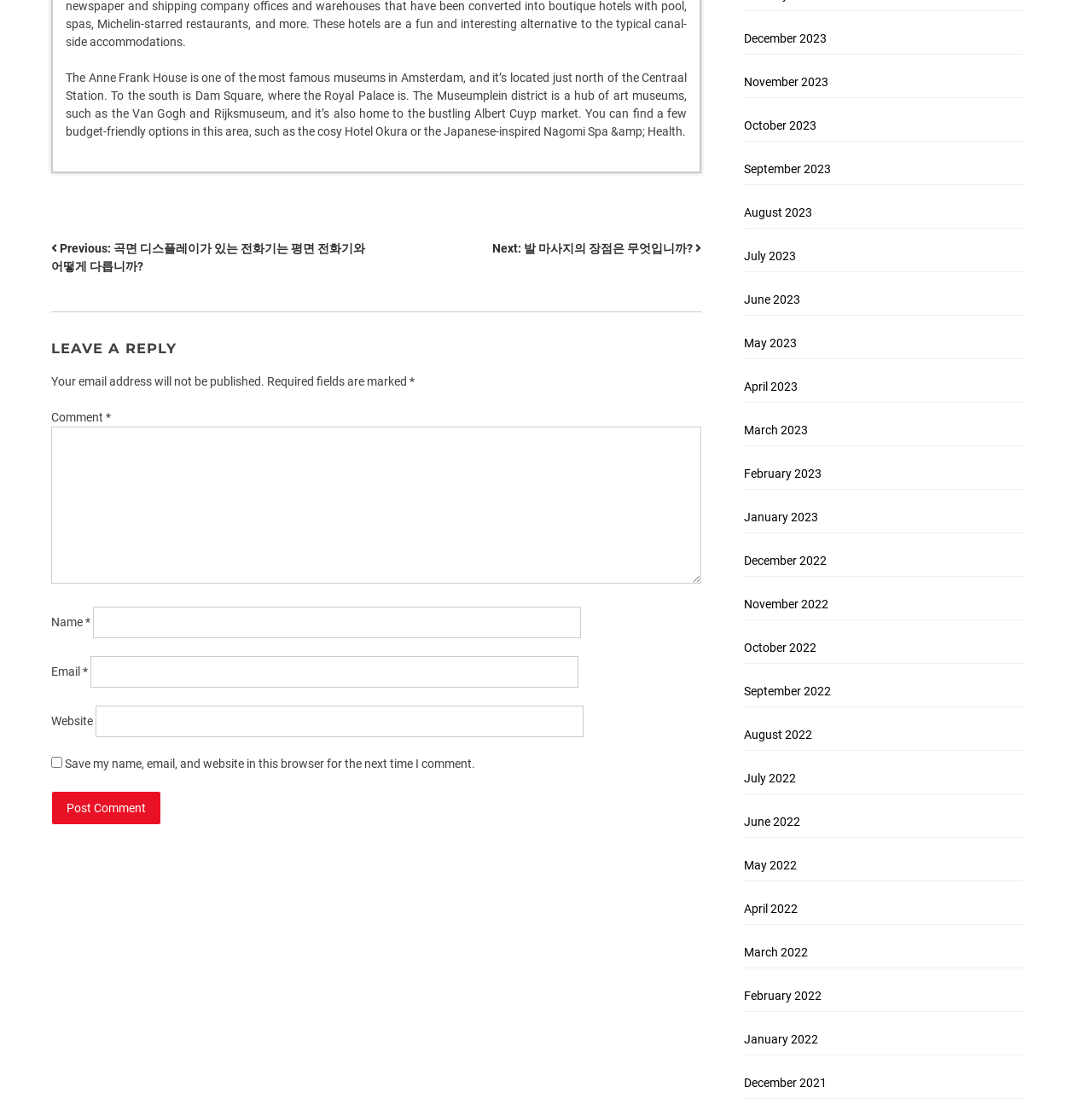How many months are listed in the archive section?
Please answer the question with a single word or phrase, referencing the image.

24